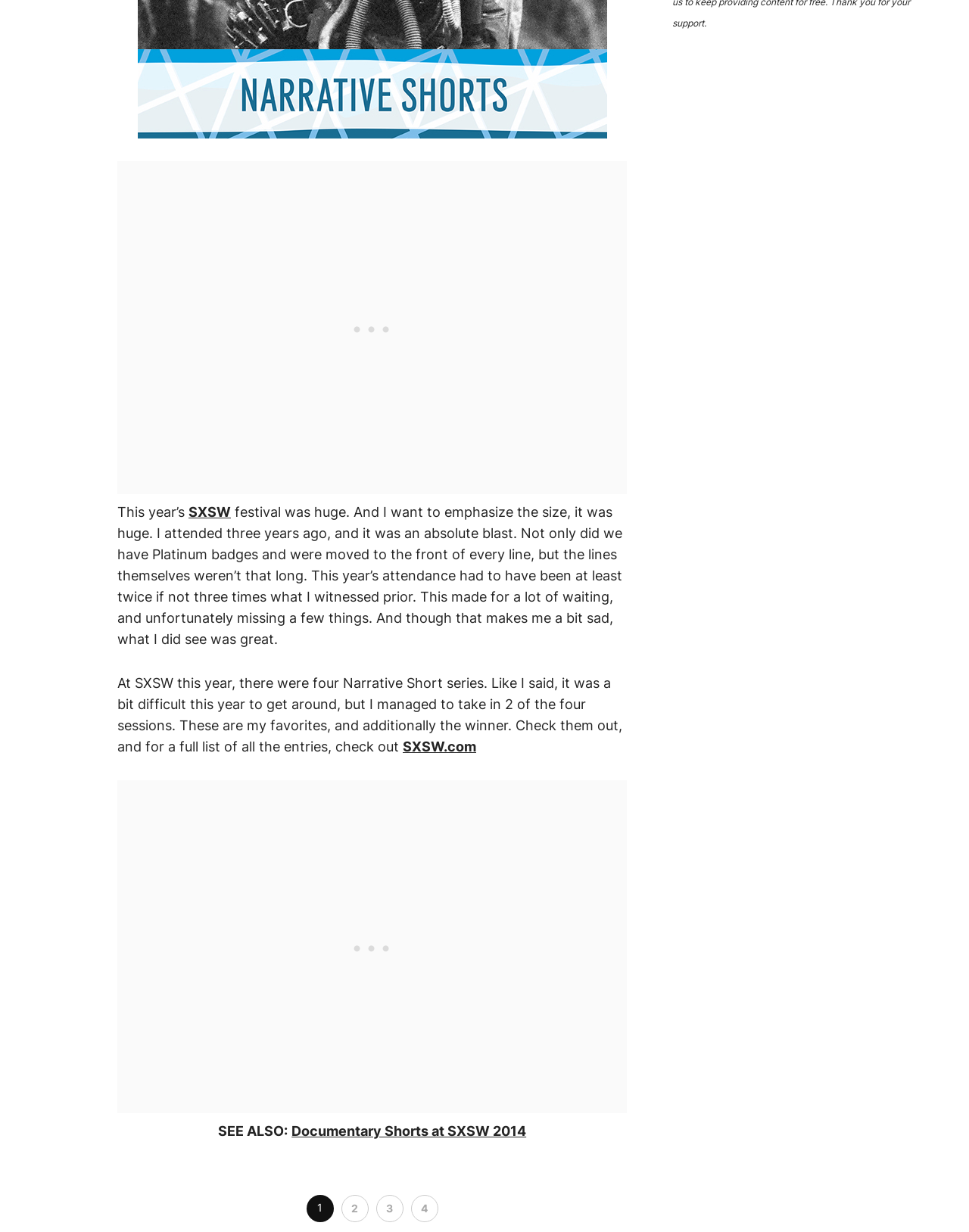Identify the coordinates of the bounding box for the element that must be clicked to accomplish the instruction: "Visit SXSW.com".

[0.416, 0.599, 0.491, 0.612]